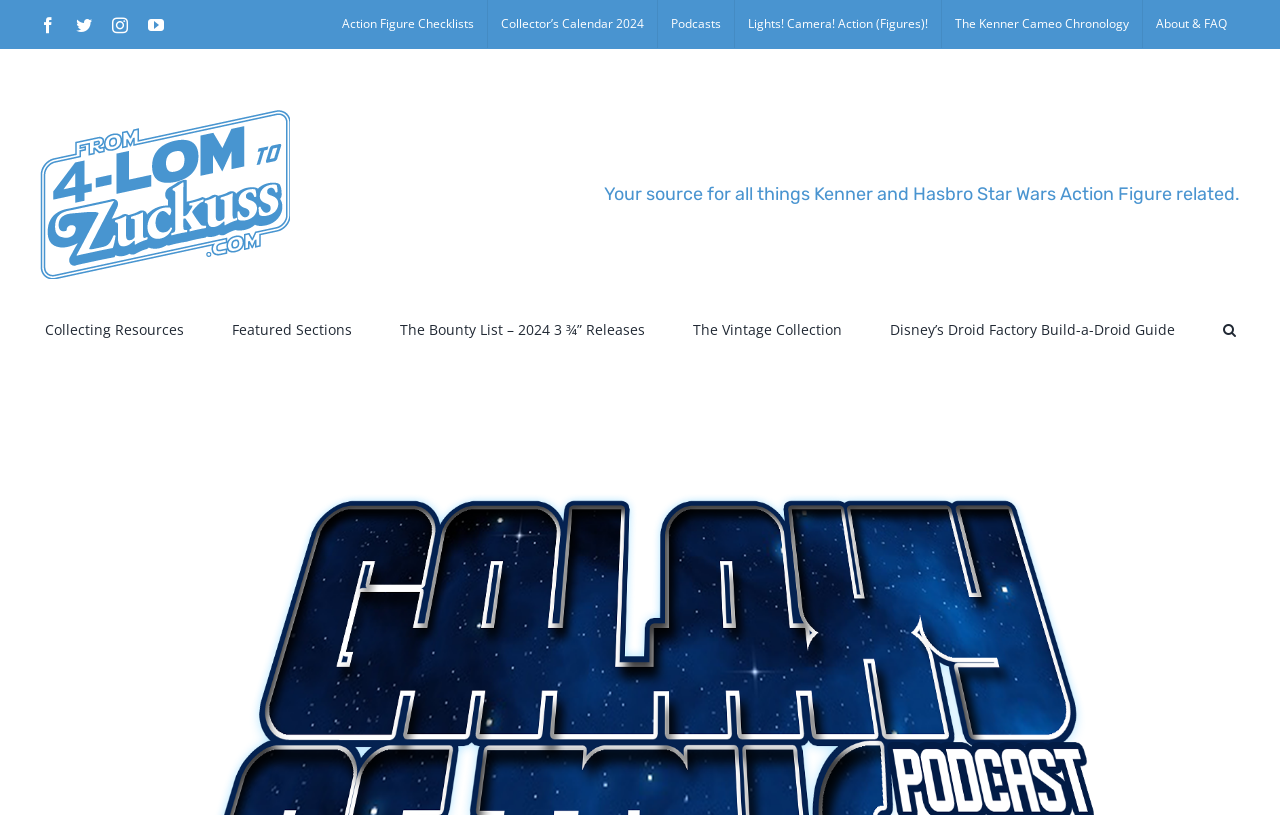Please give a succinct answer to the question in one word or phrase:
How many social media links are available?

4